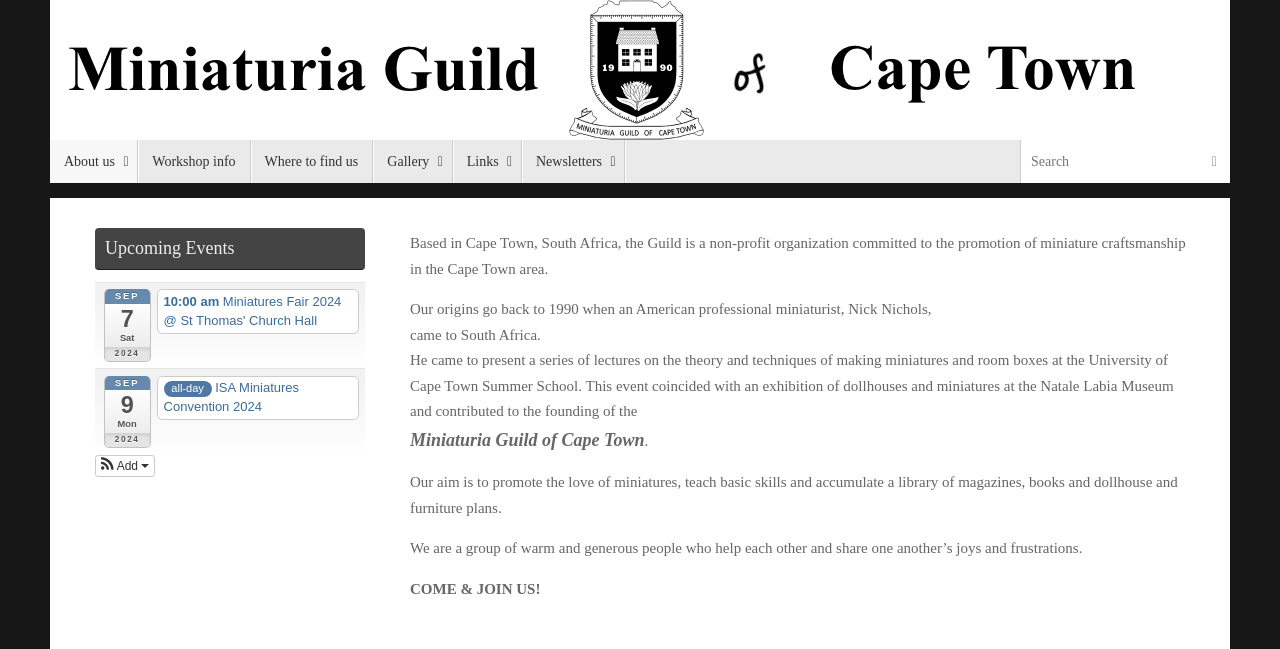Illustrate the webpage thoroughly, mentioning all important details.

The webpage is about the Minituria Guild of Cape Town, a non-profit organization promoting miniature craftsmanship in Cape Town, South Africa. At the top, there is a logo image and a link with the same name as the organization. Below the logo, there is a navigation menu with links to "About us", "Workshop info", "Where to find us", "Gallery", "Links", and "Newsletters". 

On the right side of the navigation menu, there is a search bar with a search button. 

The main content of the webpage starts with a brief introduction to the organization, stating its commitment to promoting miniature craftsmanship. The text is divided into several paragraphs, describing the organization's origins, its aim, and its activities. 

Below the introduction, there is a section titled "Upcoming Events" with a list of events, including a miniatures fair and a convention. Each event is listed with its date and time. There is also an "Add" button next to each event.